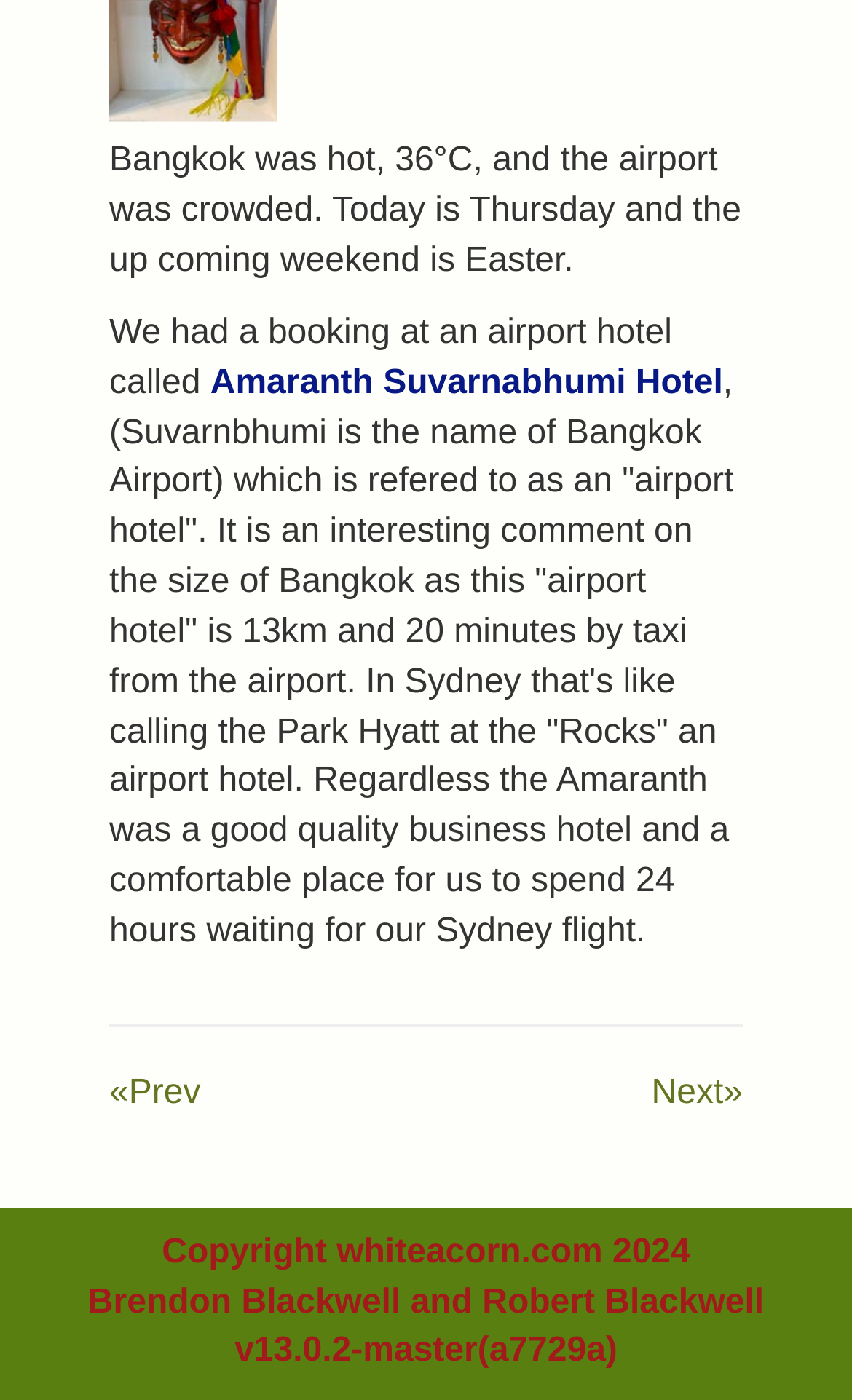What is the name of the airport hotel?
Kindly give a detailed and elaborate answer to the question.

The name of the airport hotel is mentioned in the second sentence of the webpage, which states 'We had a booking at an airport hotel called Amaranth Suvarnabhumi Hotel'.